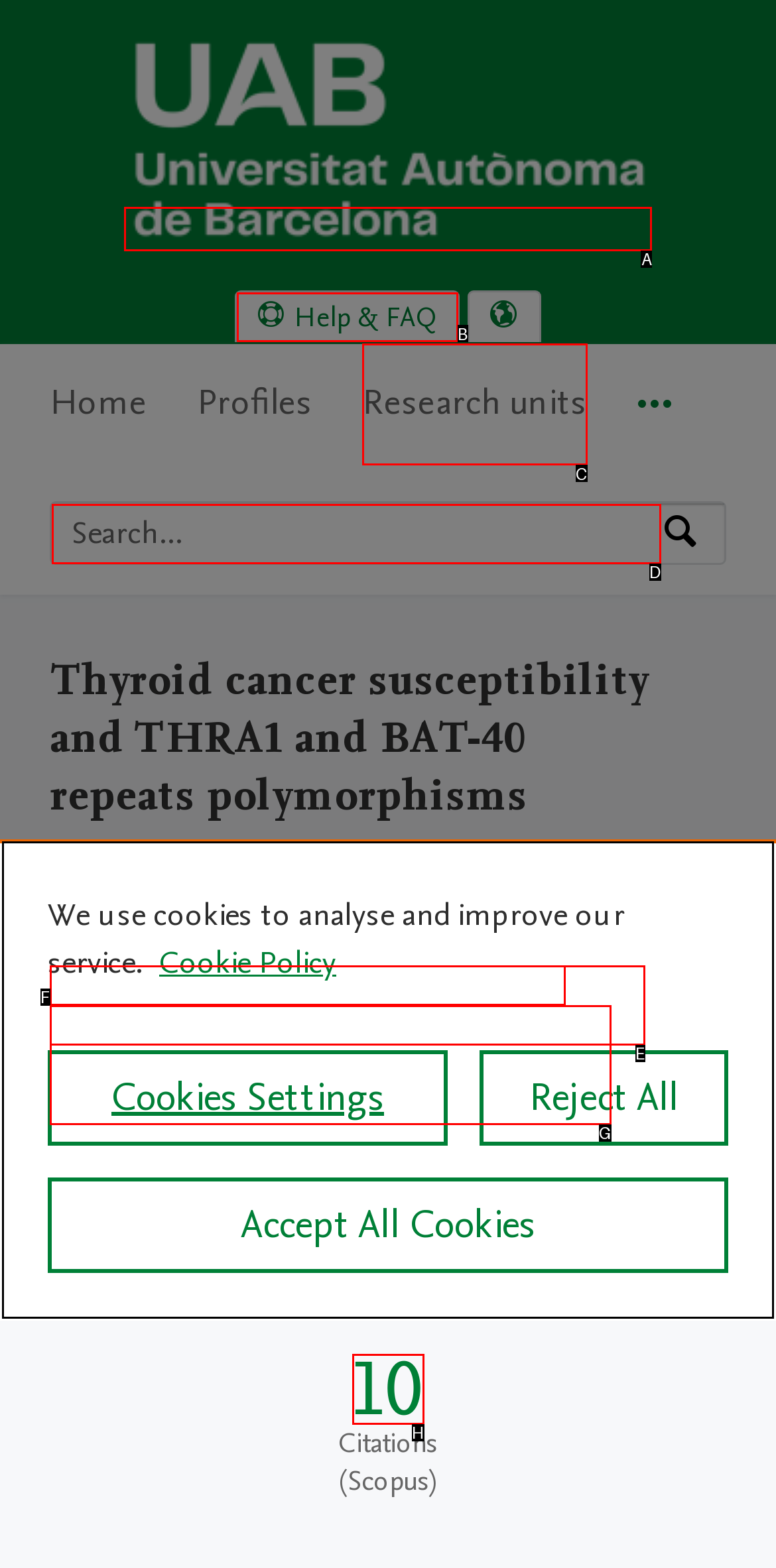Identify the letter of the UI element you should interact with to perform the task: Go to Universitat Autònoma de Barcelona Research Portal Home
Reply with the appropriate letter of the option.

A